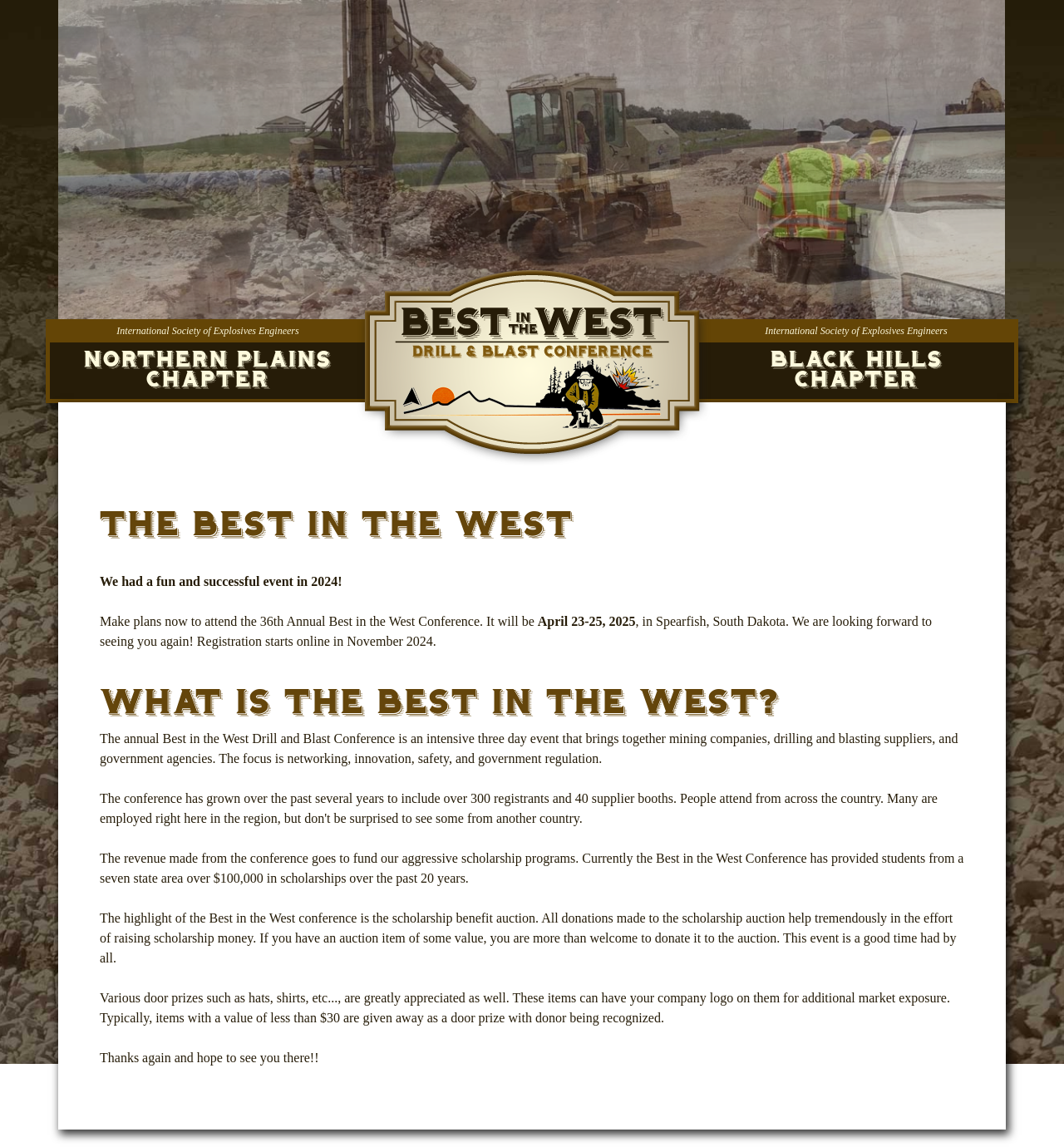Kindly respond to the following question with a single word or a brief phrase: 
What is the purpose of the scholarship benefit auction?

Raising scholarship money